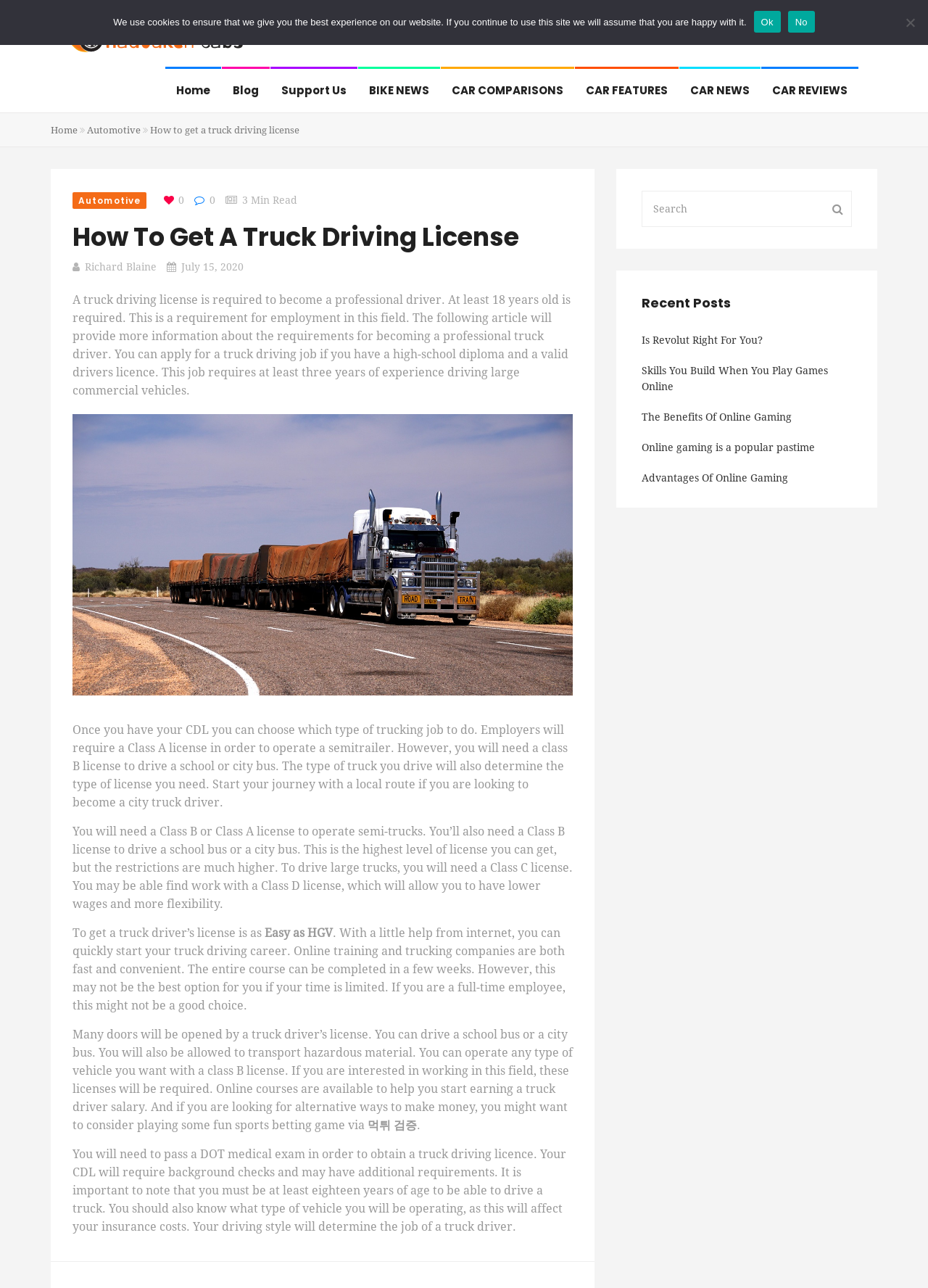Please respond to the question using a single word or phrase:
What is the purpose of the DOT medical exam?

To obtain a truck driving license